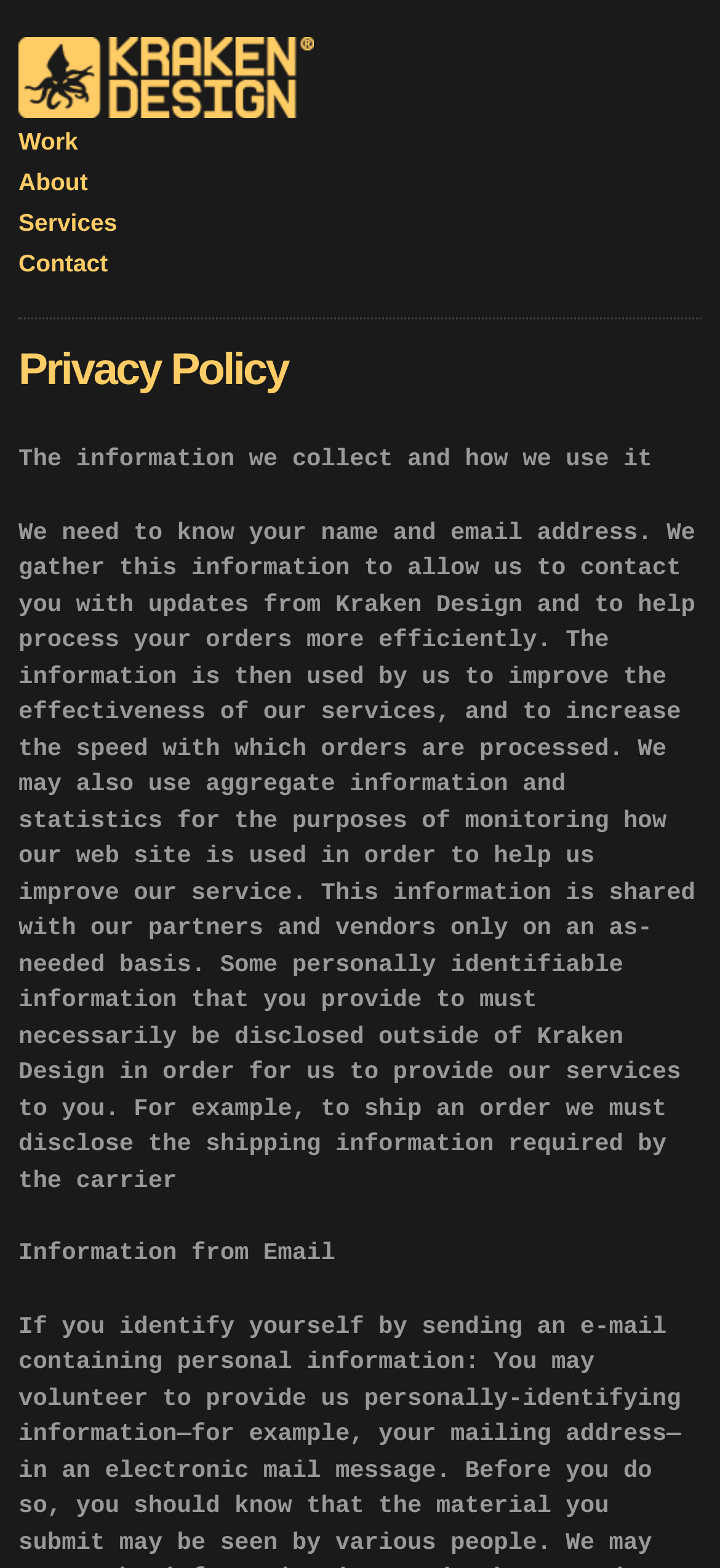Give a one-word or one-phrase response to the question: 
What is the topmost link on the webpage?

Skip to main content